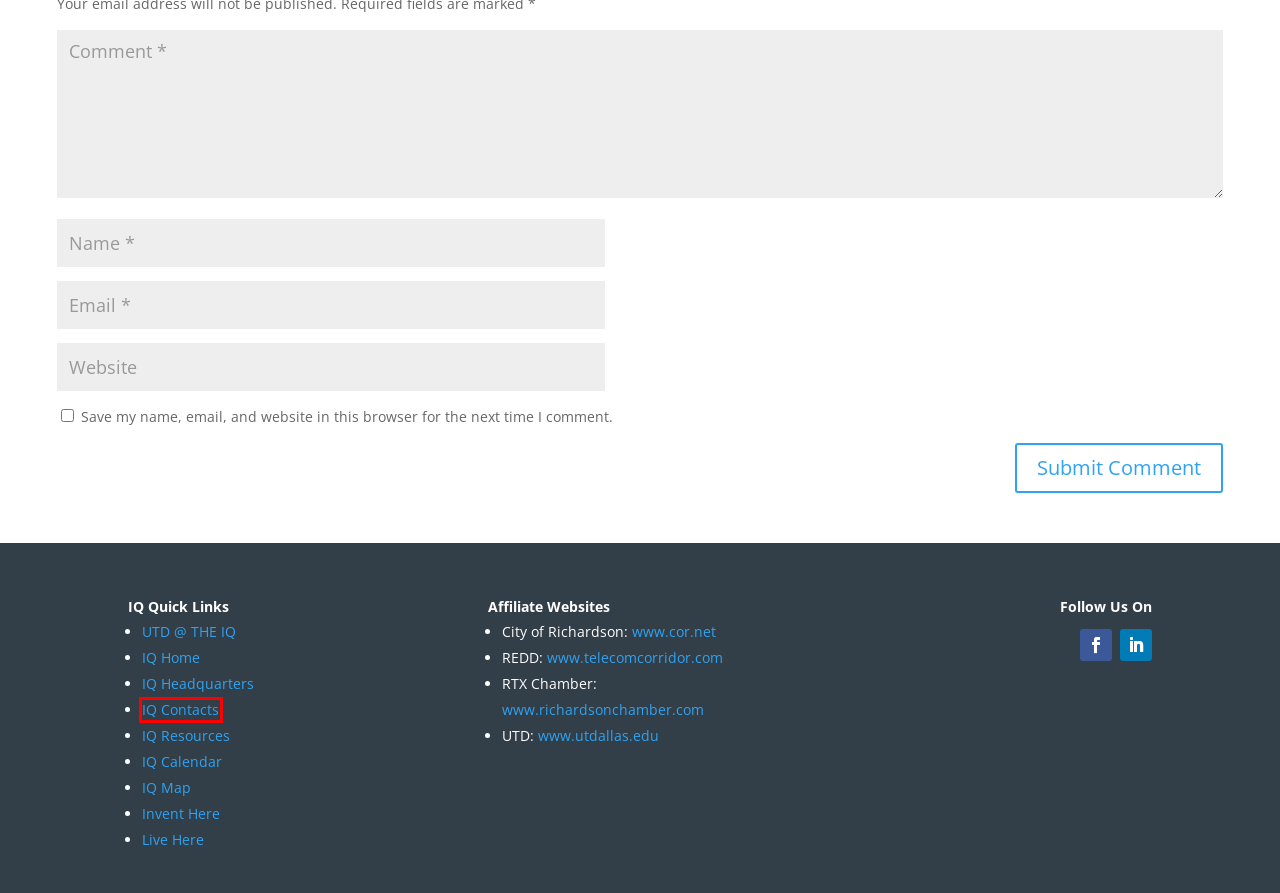Analyze the given webpage screenshot and identify the UI element within the red bounding box. Select the webpage description that best matches what you expect the new webpage to look like after clicking the element. Here are the candidates:
A. UTD @ The IQ - Institute for Innovation and Entrepreneurship | The University of Texas at Dallas
B. The University of Texas at Dallas
C. Invent Here | Richardson IQ
D. The IQ @1302 | Richardson IQ
E. Live Here | Richardson IQ
F. IQ Map | Richardson IQ
G. Richardson IQ | Richardson Innovation Quarter
H. Resources | Richardson IQ

H